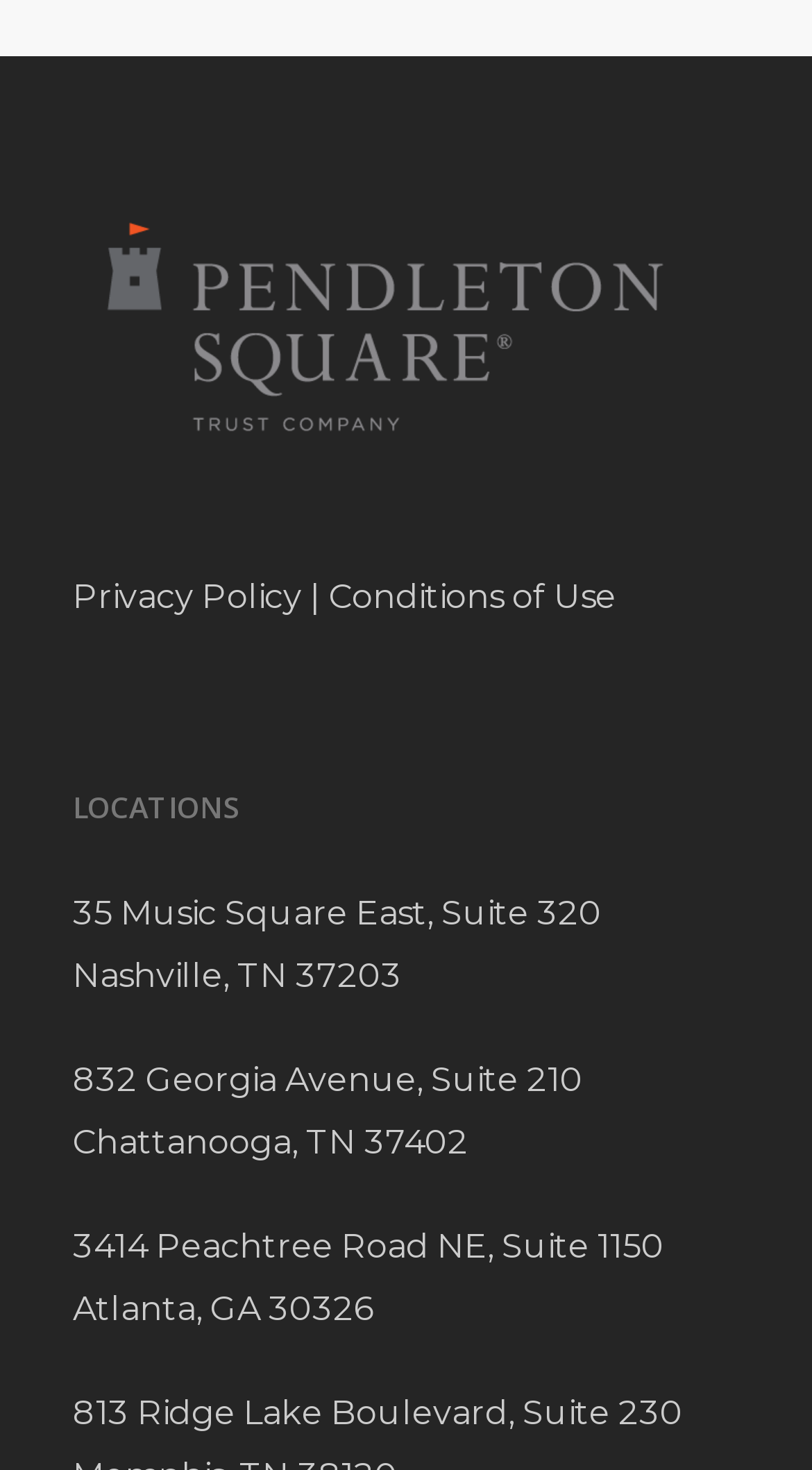What is the first location listed?
Using the image, answer in one word or phrase.

35 Music Square East, Suite 320